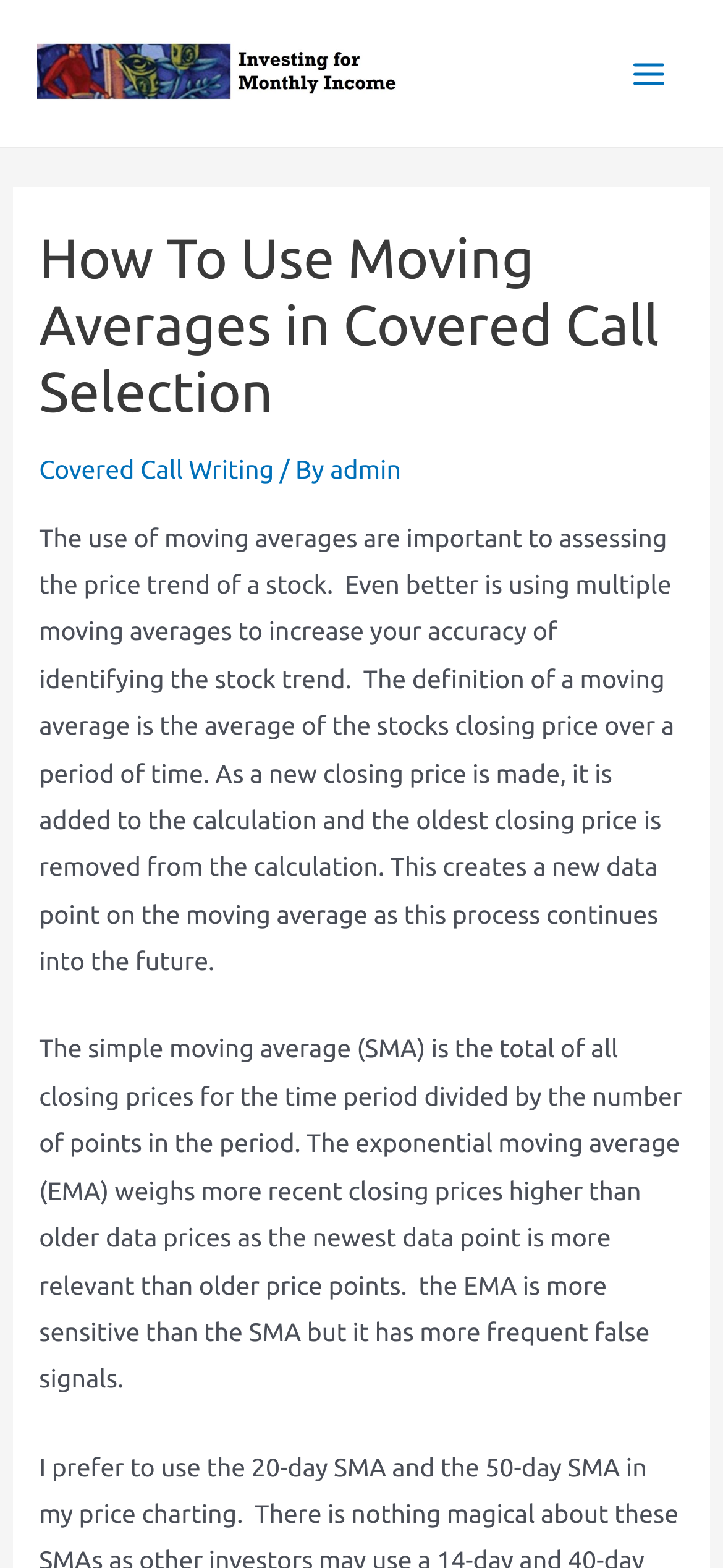Answer succinctly with a single word or phrase:
What is the purpose of moving averages in stock assessment?

Assessing price trend